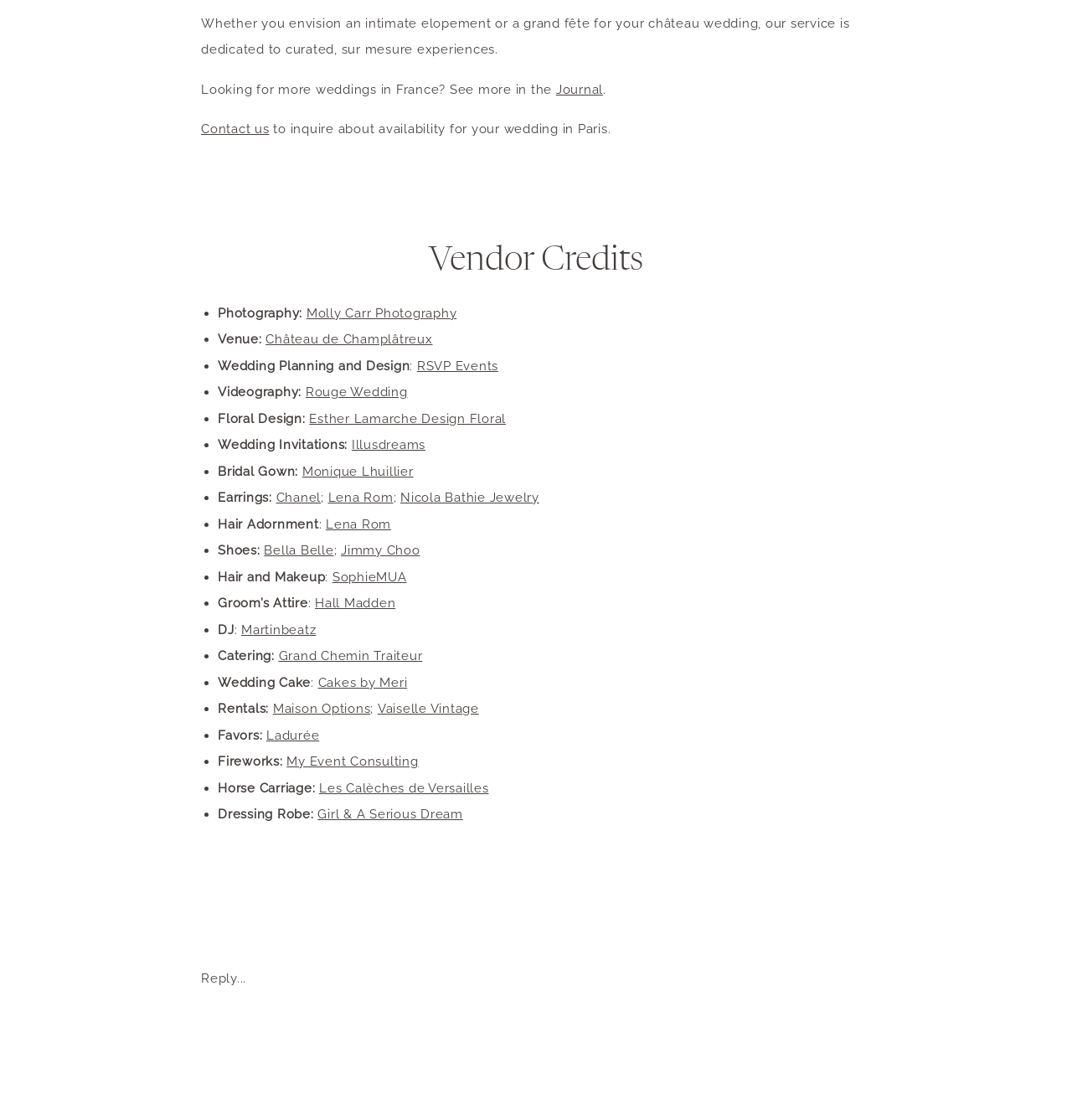Give a one-word or phrase response to the following question: What is the theme of the wedding described on this webpage?

Château wedding